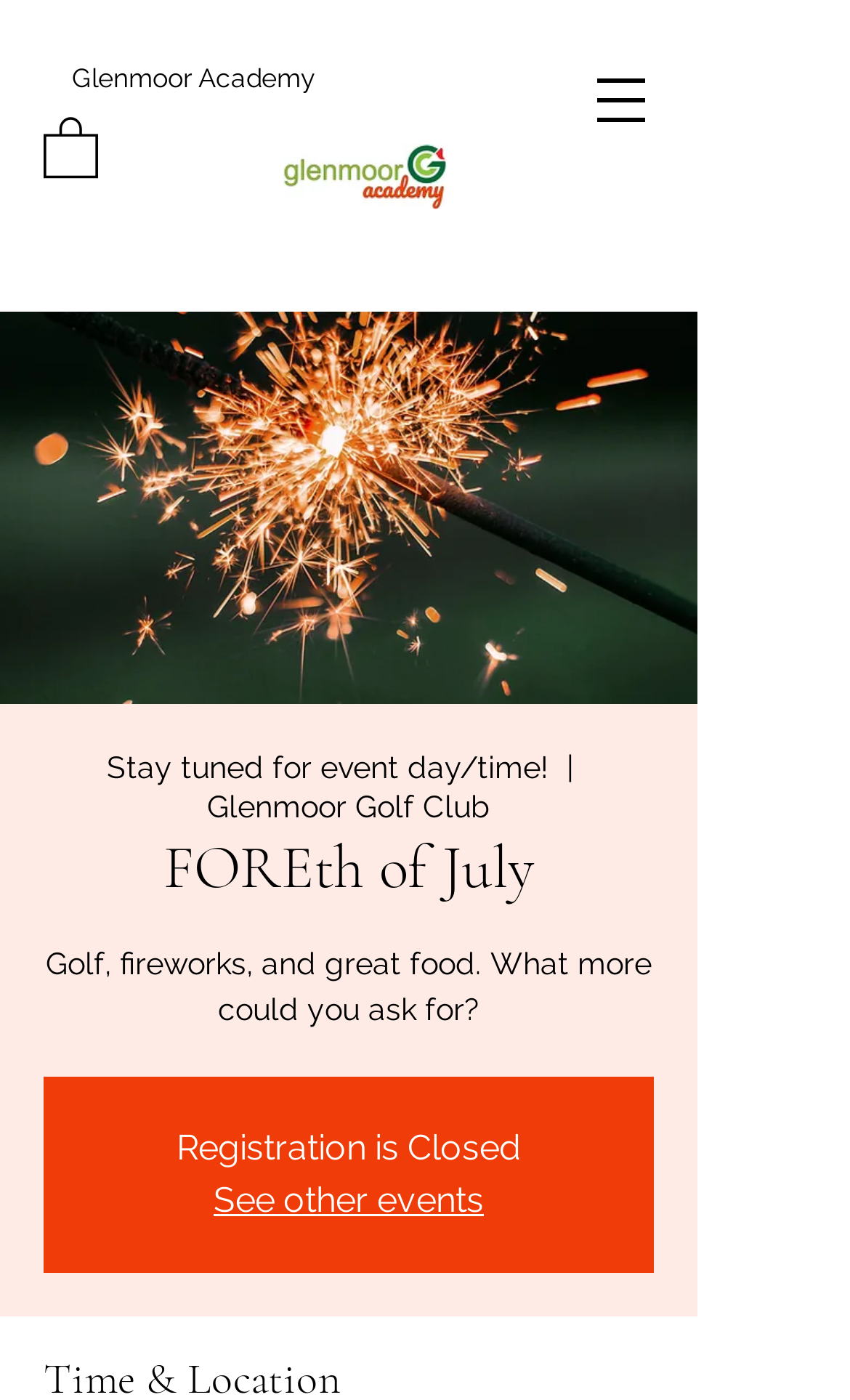Respond to the question below with a single word or phrase:
What is the event promising?

Golf, fireworks, and great food